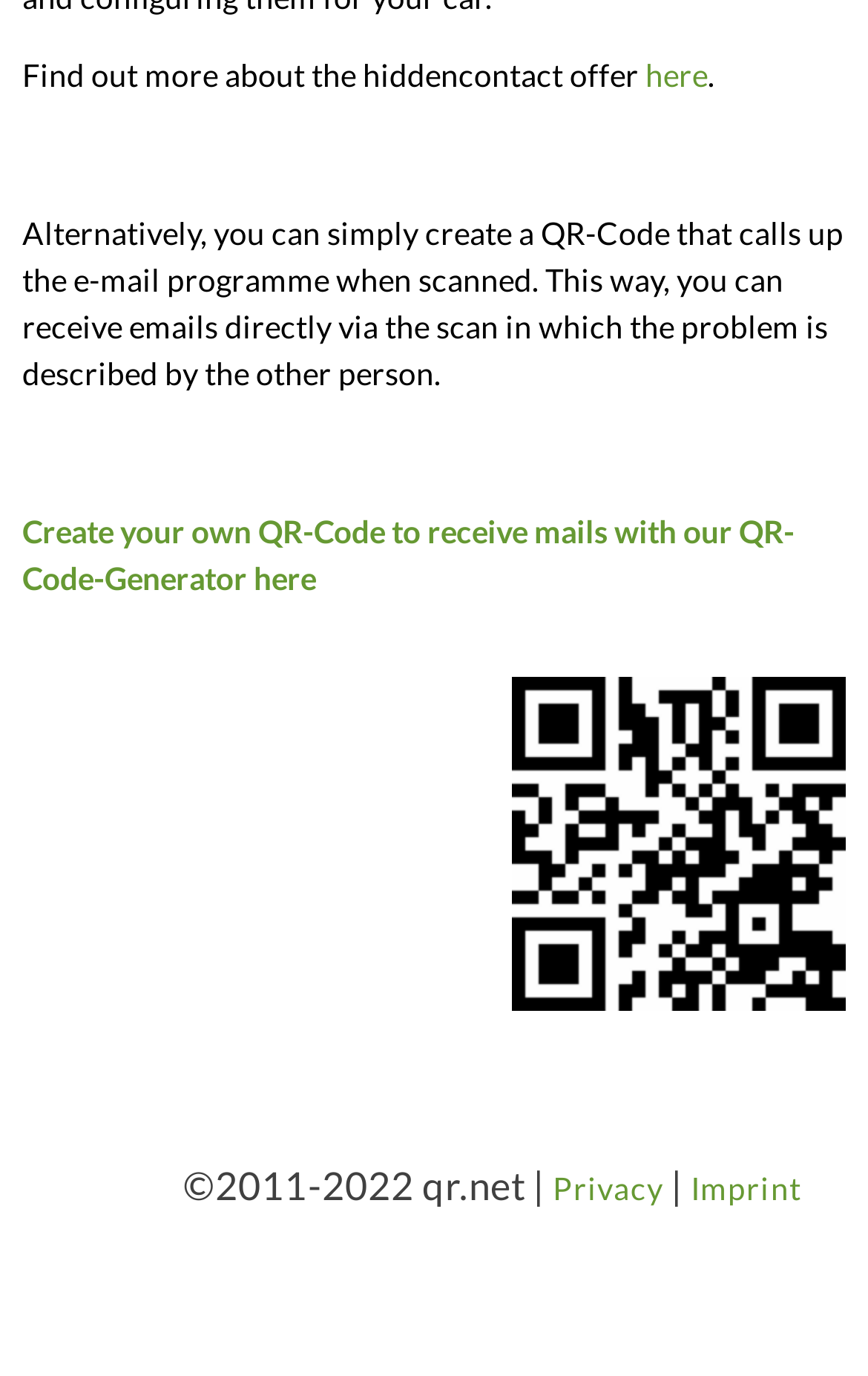Provide the bounding box coordinates of the HTML element this sentence describes: "Privacy". The bounding box coordinates consist of four float numbers between 0 and 1, i.e., [left, top, right, bottom].

[0.636, 0.85, 0.764, 0.877]